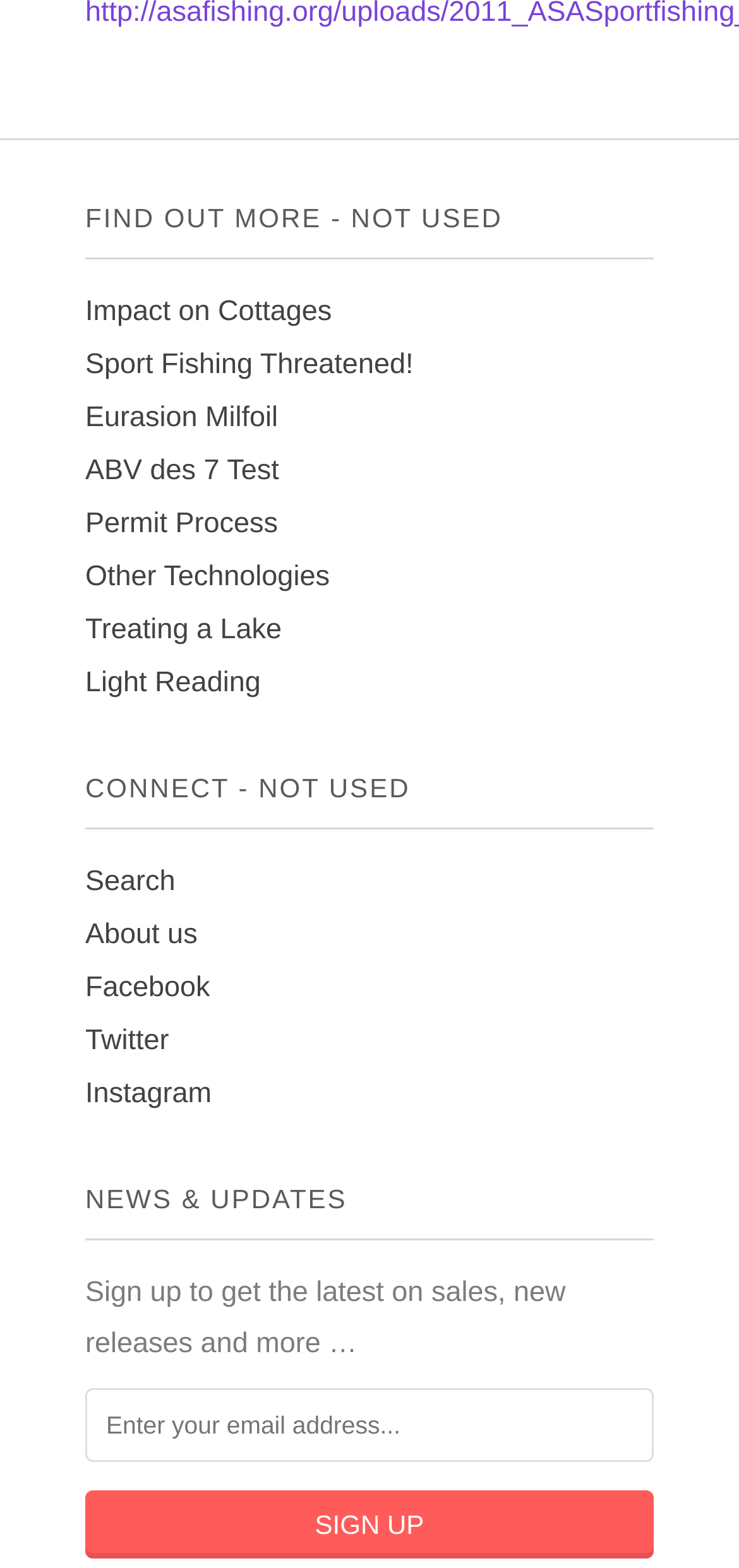What is the purpose of the textbox on the webpage?
Carefully analyze the image and provide a thorough answer to the question.

The textbox on the webpage has a description 'Enter your email address...' and is required, indicating that it is used to input an email address, likely for signing up for a newsletter or updates.